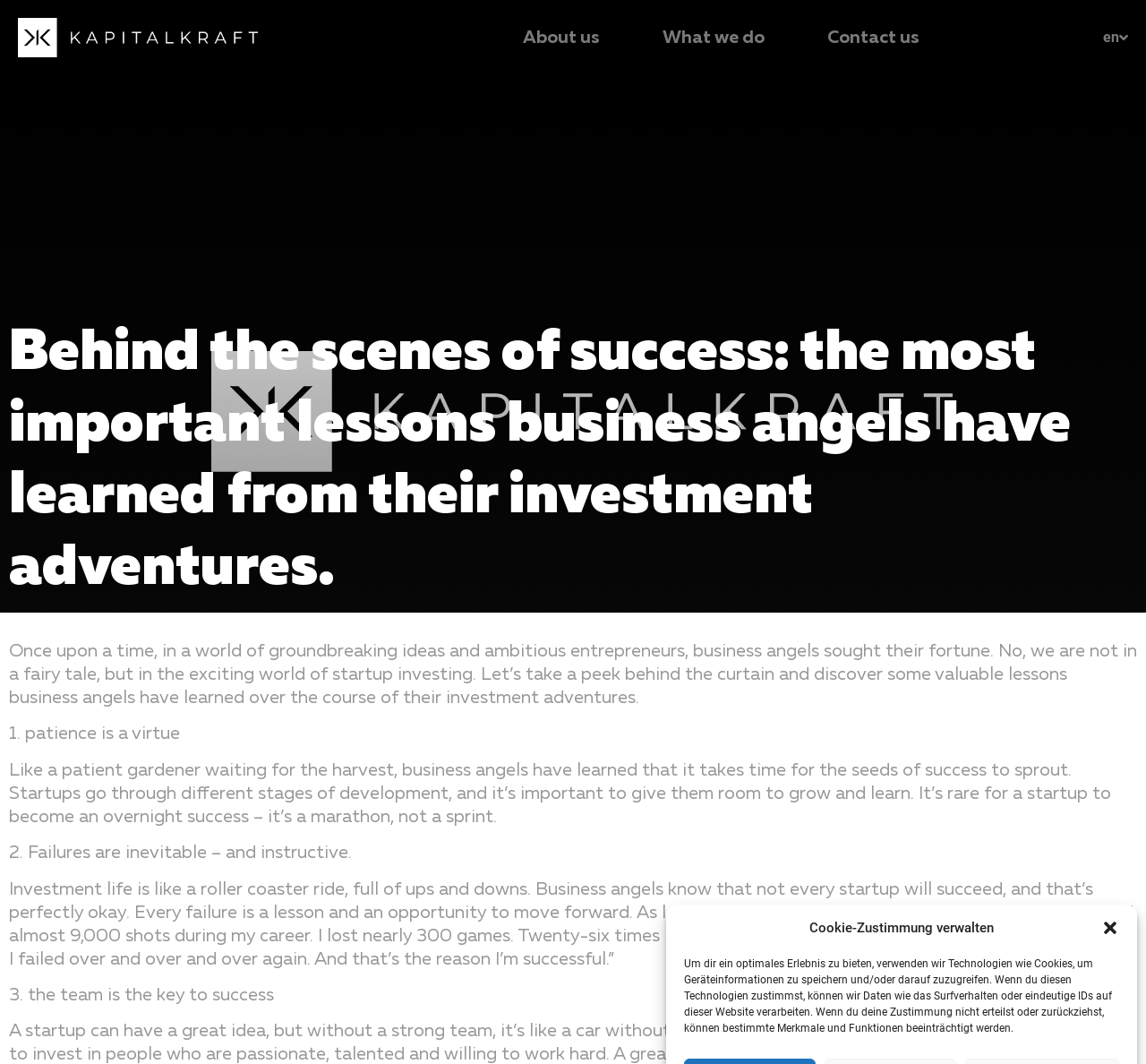Detail the webpage's structure and highlights in your description.

This webpage is about the lessons business angels have learned from their investment adventures. At the top right corner, there is a close-dialog button. Below it, there is a static text block that explains the use of technologies like cookies to store and access device information. 

On the top left side, there are four links: an empty link, "About us", "What we do", and "Contact us". On the top right side, there are two language links: "en" and "de". 

The main content of the webpage starts with a heading that repeats the title "Behind the scenes of success: the most important lessons business angels have learned from their investment adventures." Below the heading, there is a paragraph that introduces the topic of startup investing and the importance of learning from business angels' experiences.

The main content is divided into sections, each with a numbered title and a descriptive paragraph. The first section is titled "1. patience is a virtue" and explains the importance of giving startups time to grow and develop. The second section is titled "2. Failures are inevitable – and instructive" and discusses the value of learning from failures in investment. The third section is titled "3. the team is the key to success", but its content is not fully provided in the accessibility tree.